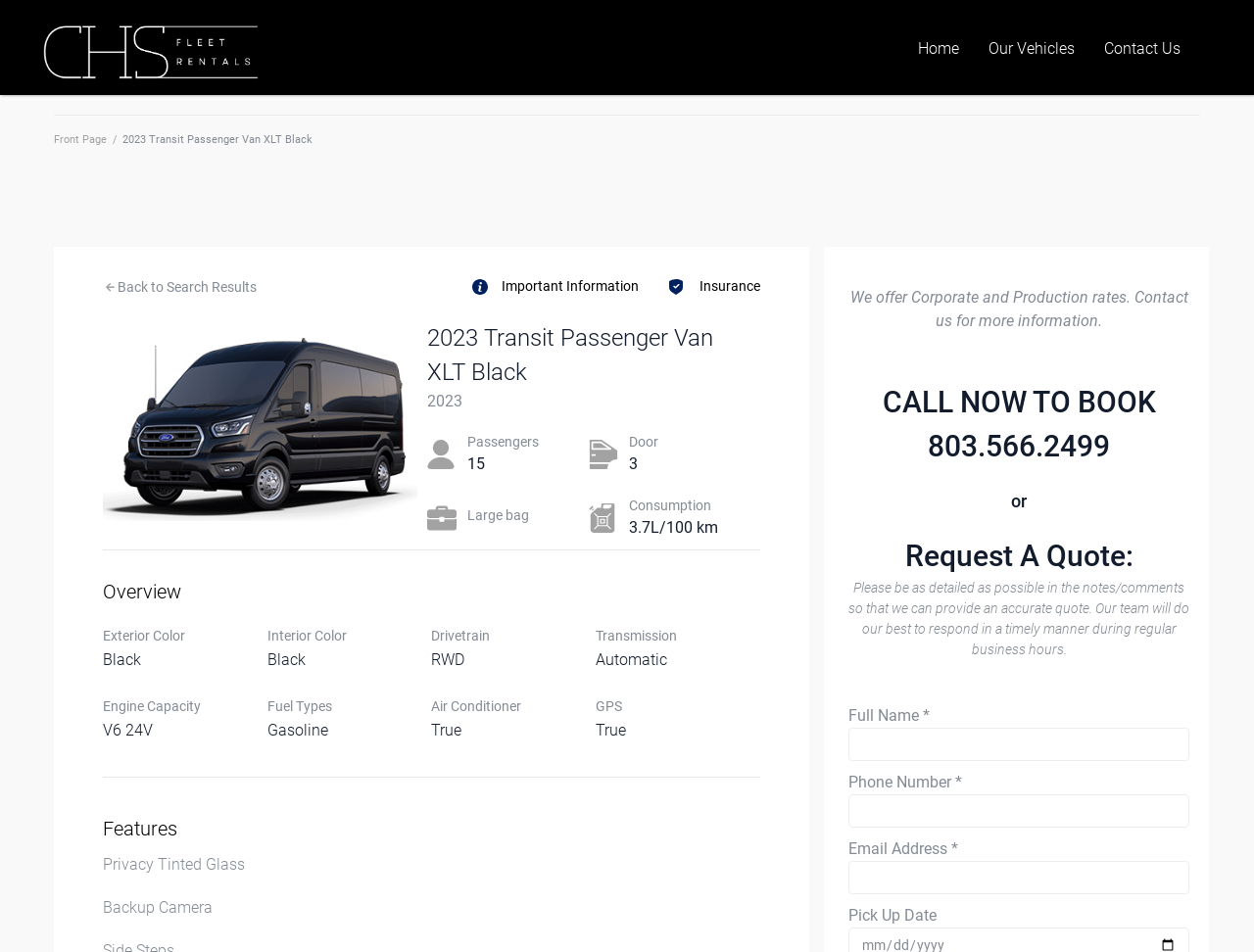Please locate the bounding box coordinates of the element that should be clicked to achieve the given instruction: "Visit the Du Chemainus, Duncan Real Estate category".

None